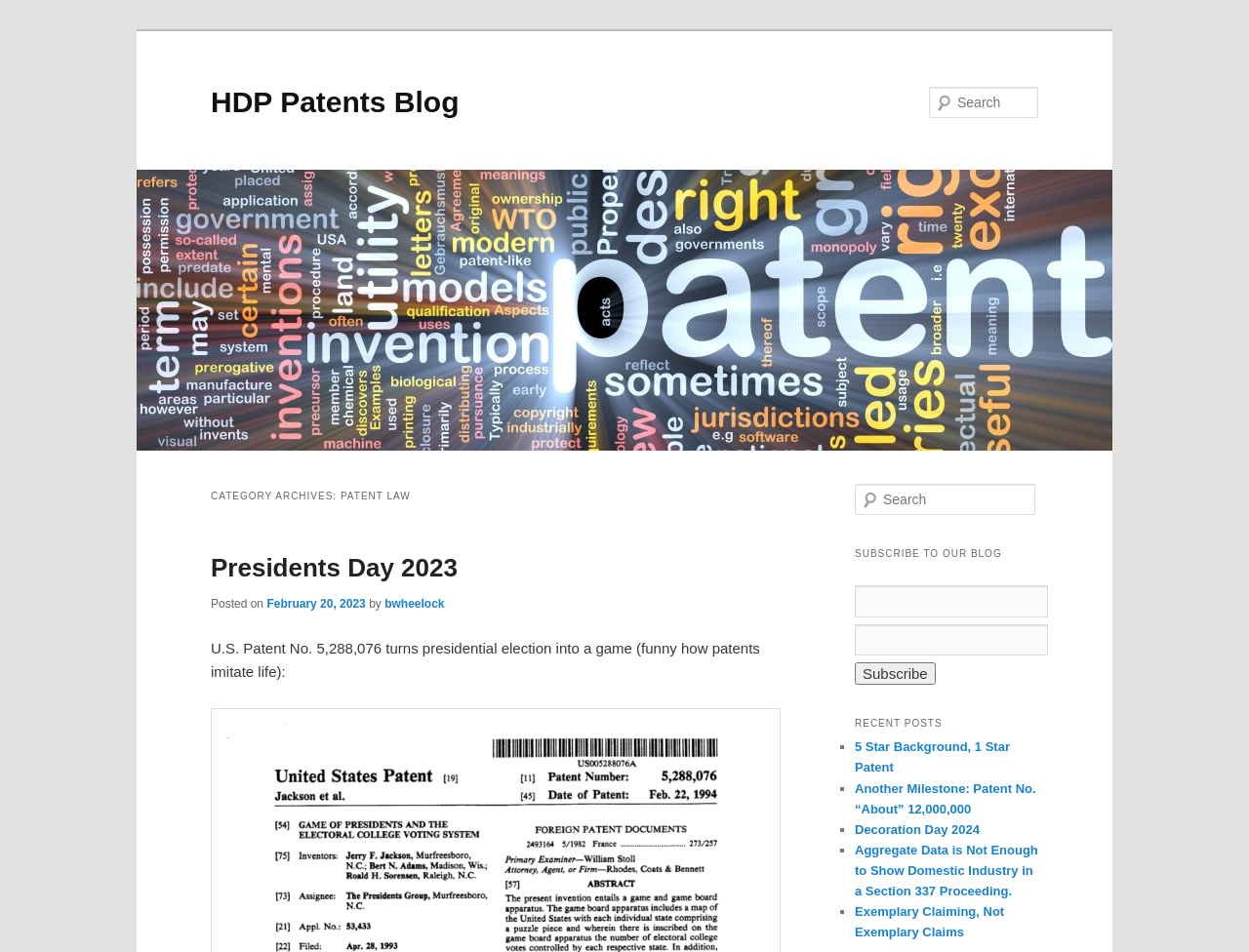How many recent posts are listed on the webpage?
Provide a fully detailed and comprehensive answer to the question.

The number of recent posts can be found by counting the list items in the recent posts section of the webpage. There are 5 list items, each representing a recent post.